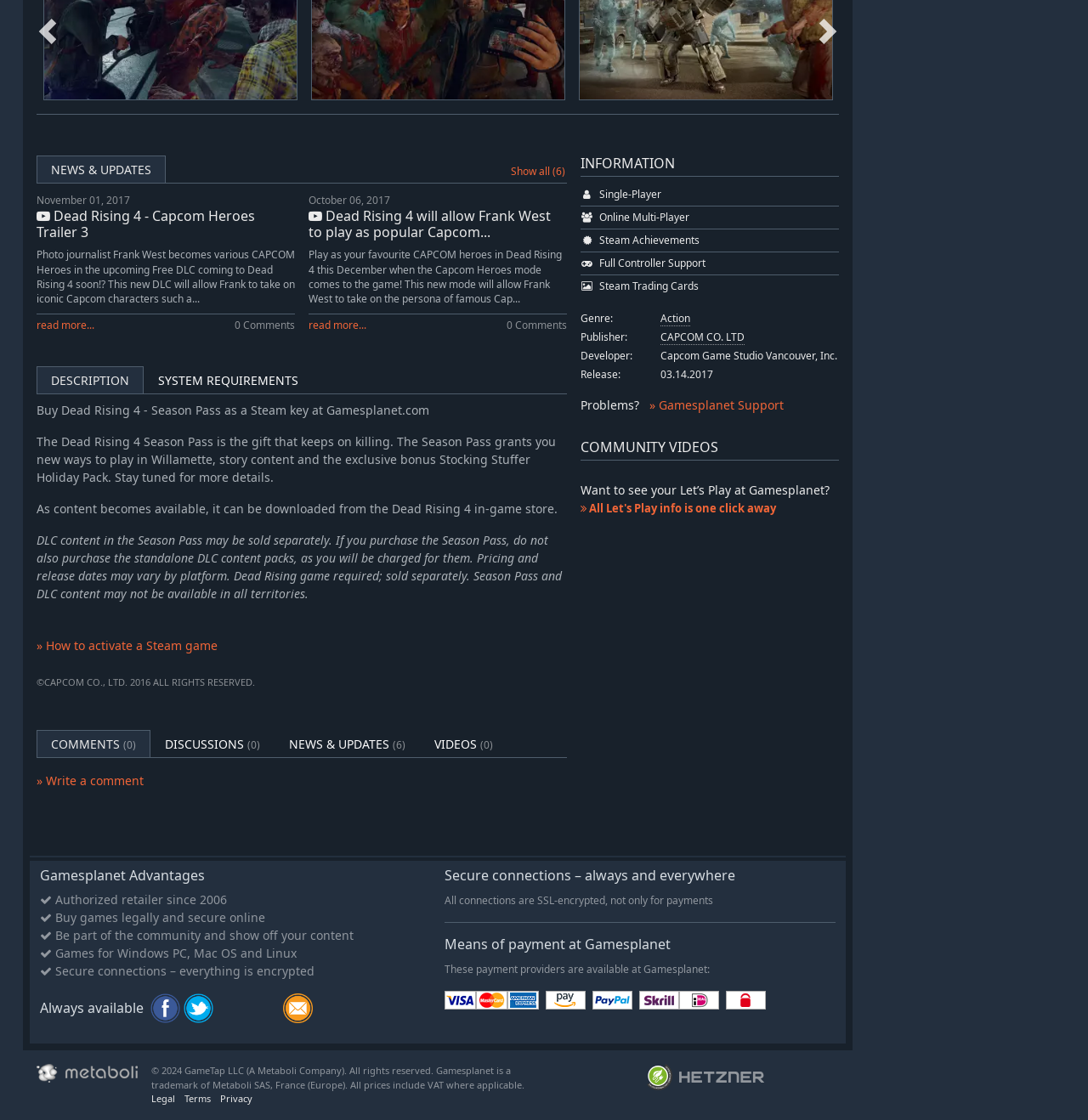Determine the bounding box coordinates for the UI element matching this description: "» Gamesplanet Support".

[0.597, 0.354, 0.72, 0.368]